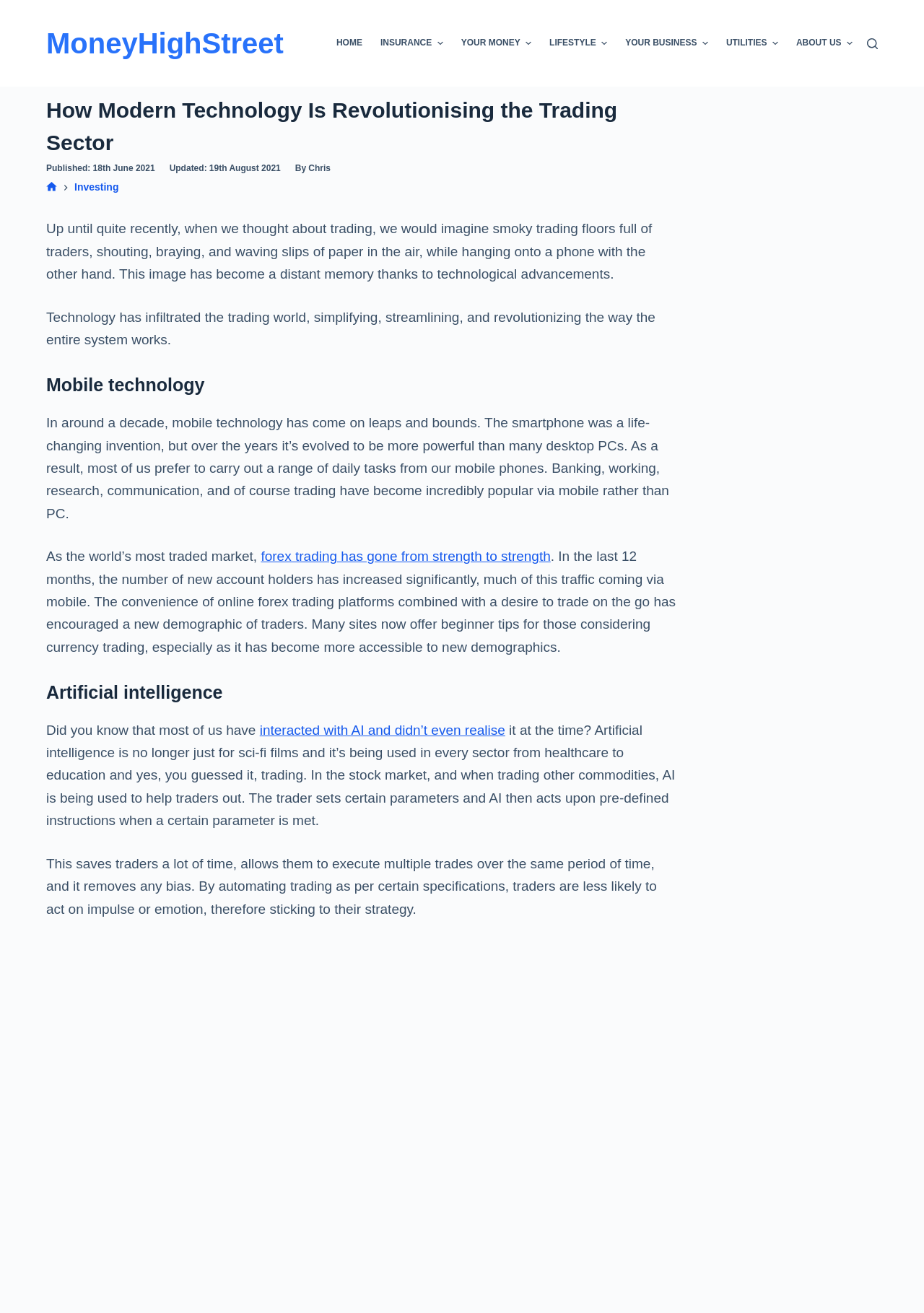Reply to the question with a single word or phrase:
What is the trend in forex trading?

Increased popularity